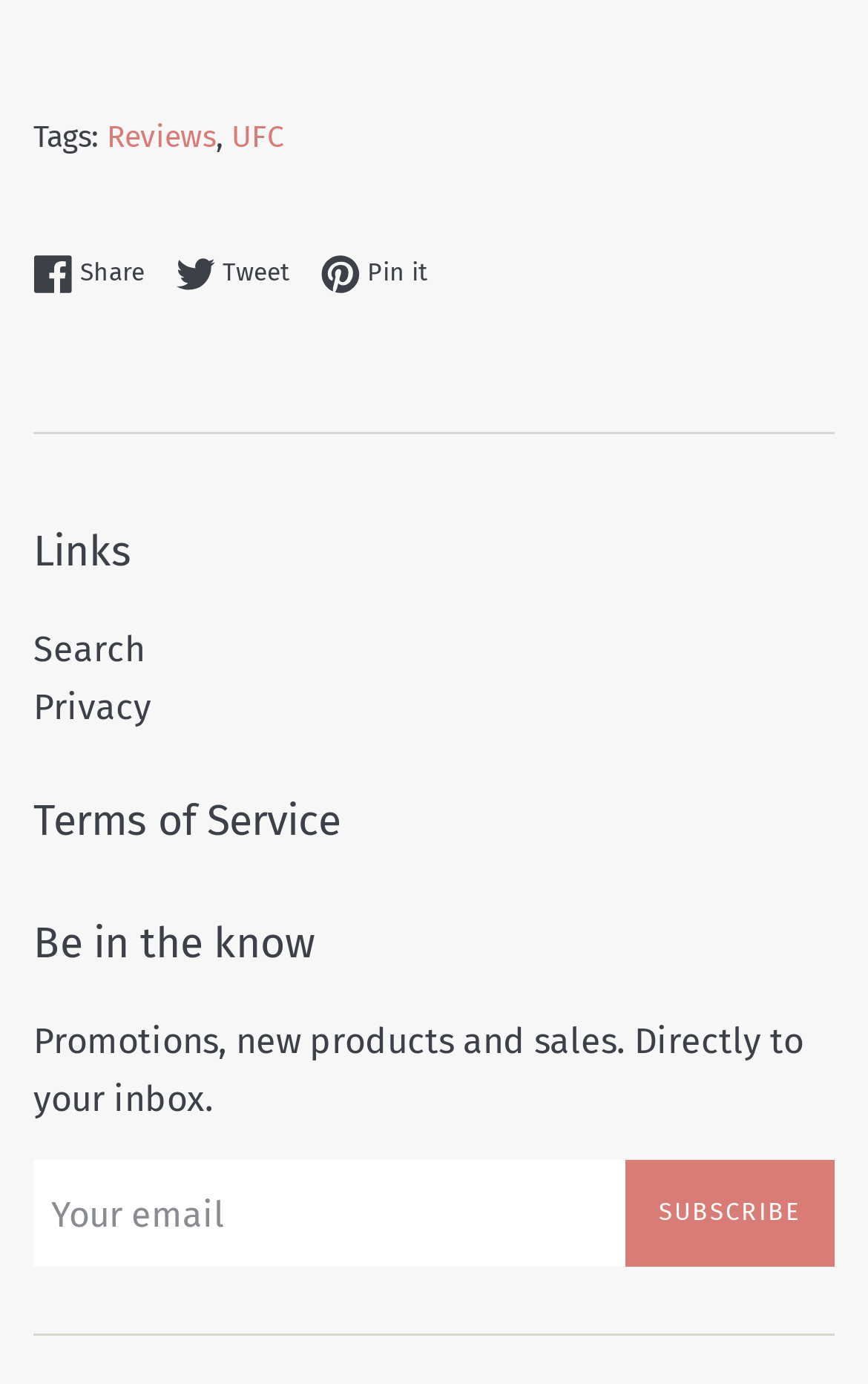Select the bounding box coordinates of the element I need to click to carry out the following instruction: "Click on Reviews".

[0.123, 0.086, 0.249, 0.113]